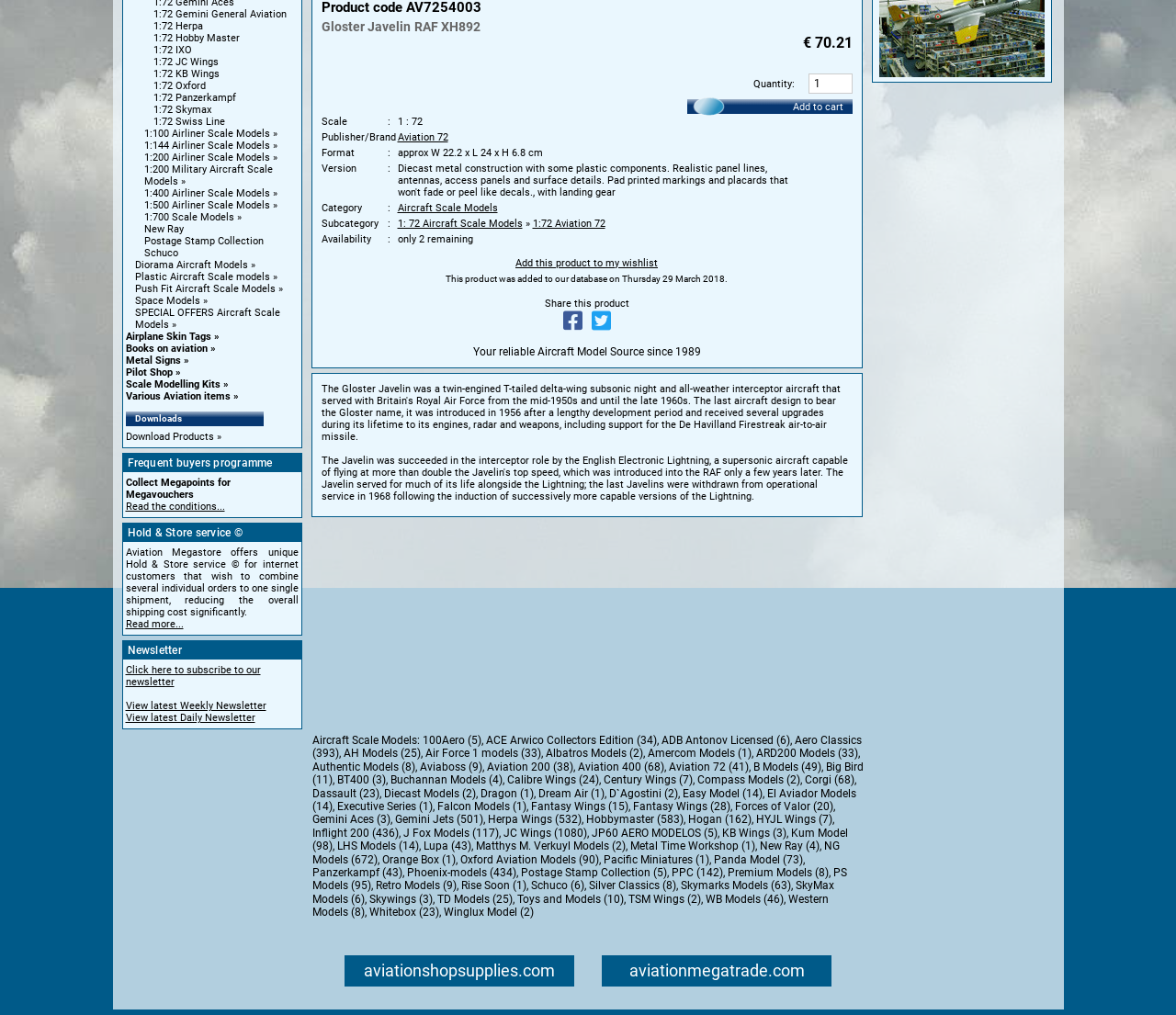Give the bounding box coordinates for the element described by: "Schuco".

[0.122, 0.243, 0.151, 0.255]